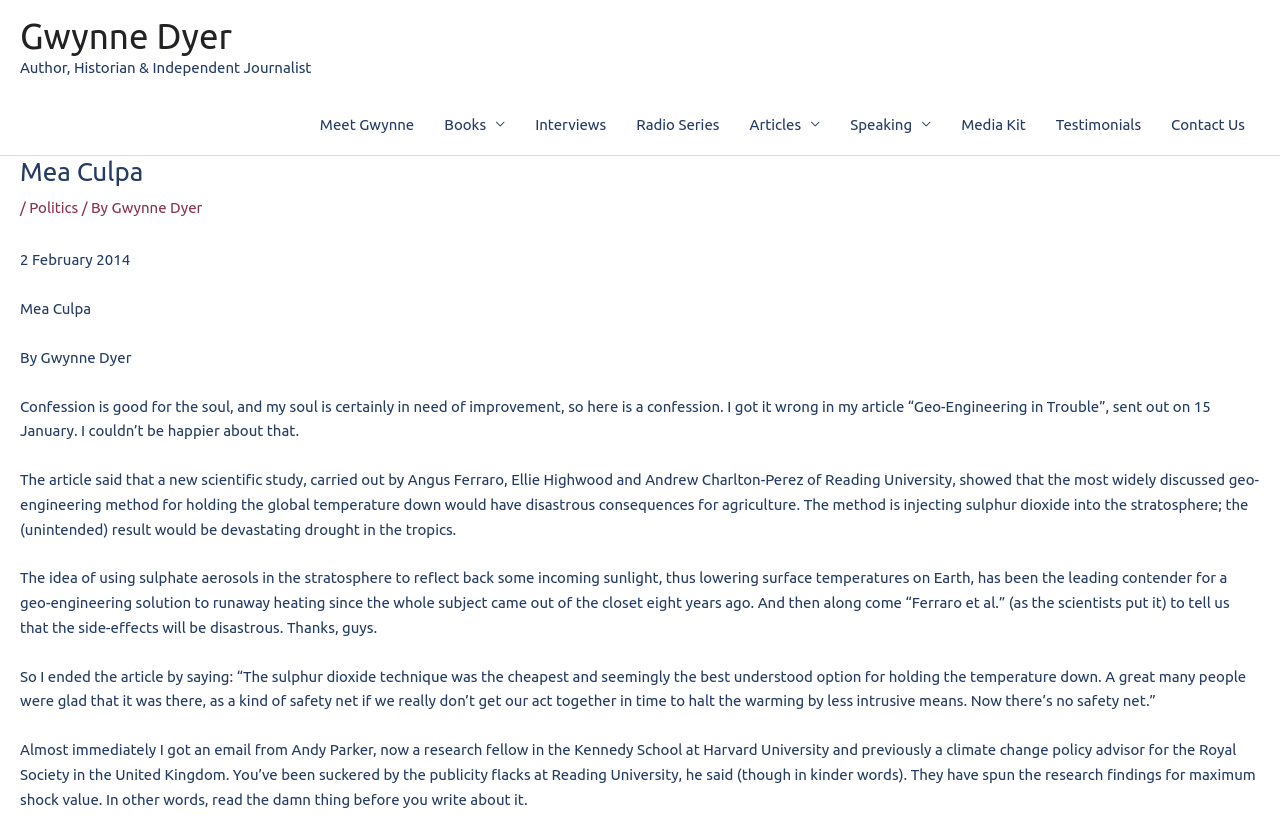Pinpoint the bounding box coordinates of the clickable element to carry out the following instruction: "Click on the 'Articles' link."

[0.574, 0.112, 0.652, 0.184]